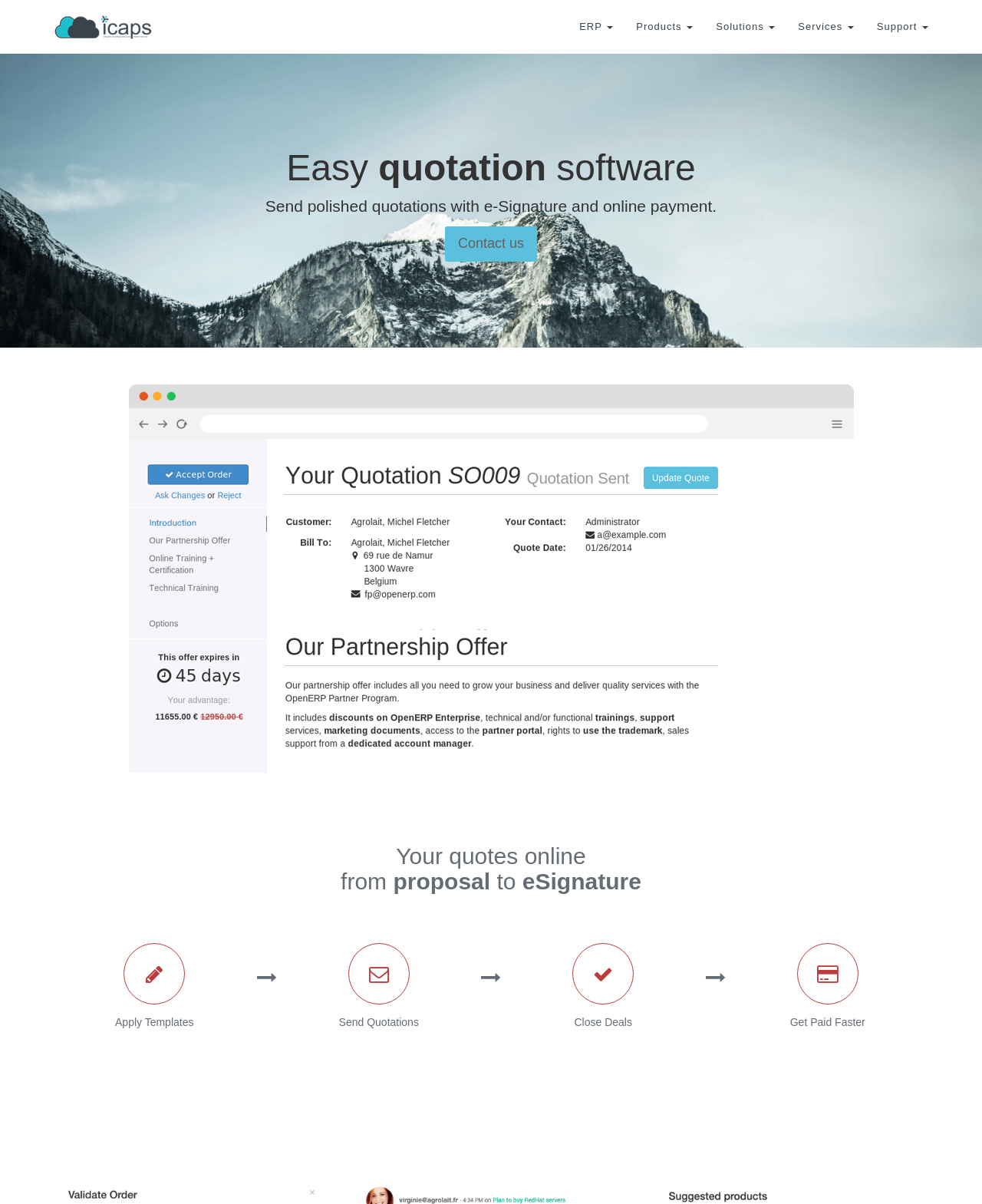Summarize the webpage with a detailed and informative caption.

The webpage is about "Sale Features" on "My Website". At the top left corner, there is a logo of "icaps Inc" which is an image linked to a webpage. To the right of the logo, there are five navigation links: "ERP", "Products", "Solutions", "Services", and "Support", aligned horizontally.

Below the navigation links, there is a heading that reads "Easy quotation software". Underneath this heading, there is a paragraph of text that describes the software, stating that it allows users to "Send polished quotations with e-Signature and online payment."

To the right of this text, there is a "Contact us" link. Below the text and the link, there is a tab panel that takes up most of the page's width.

Further down the page, there is another heading that reads "Your quotes online from proposal to eSignature". Below this heading, there are four headings arranged horizontally, each describing a step in the quotation process: "Apply Templates", "Send Quotations", "Close Deals", and "Get Paid Faster".